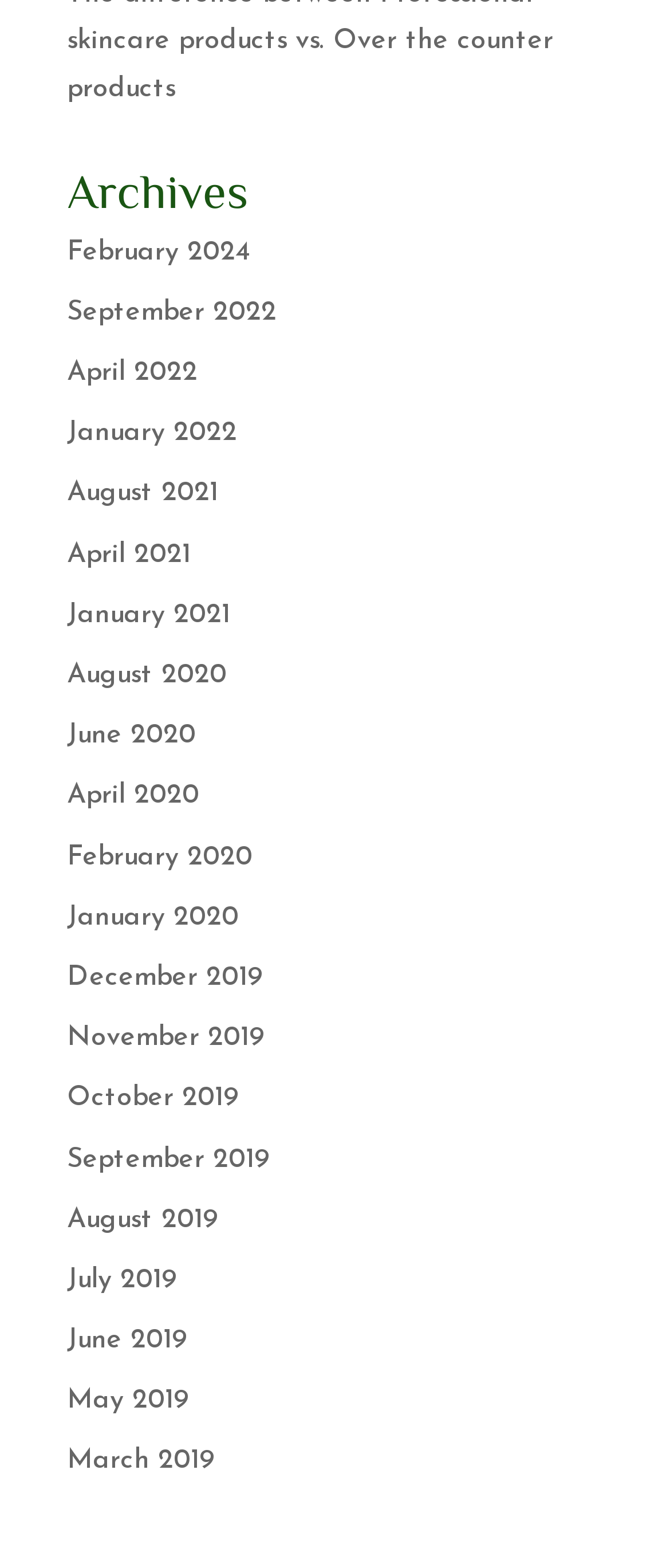Provide the bounding box coordinates of the section that needs to be clicked to accomplish the following instruction: "go to Kit Shop."

None